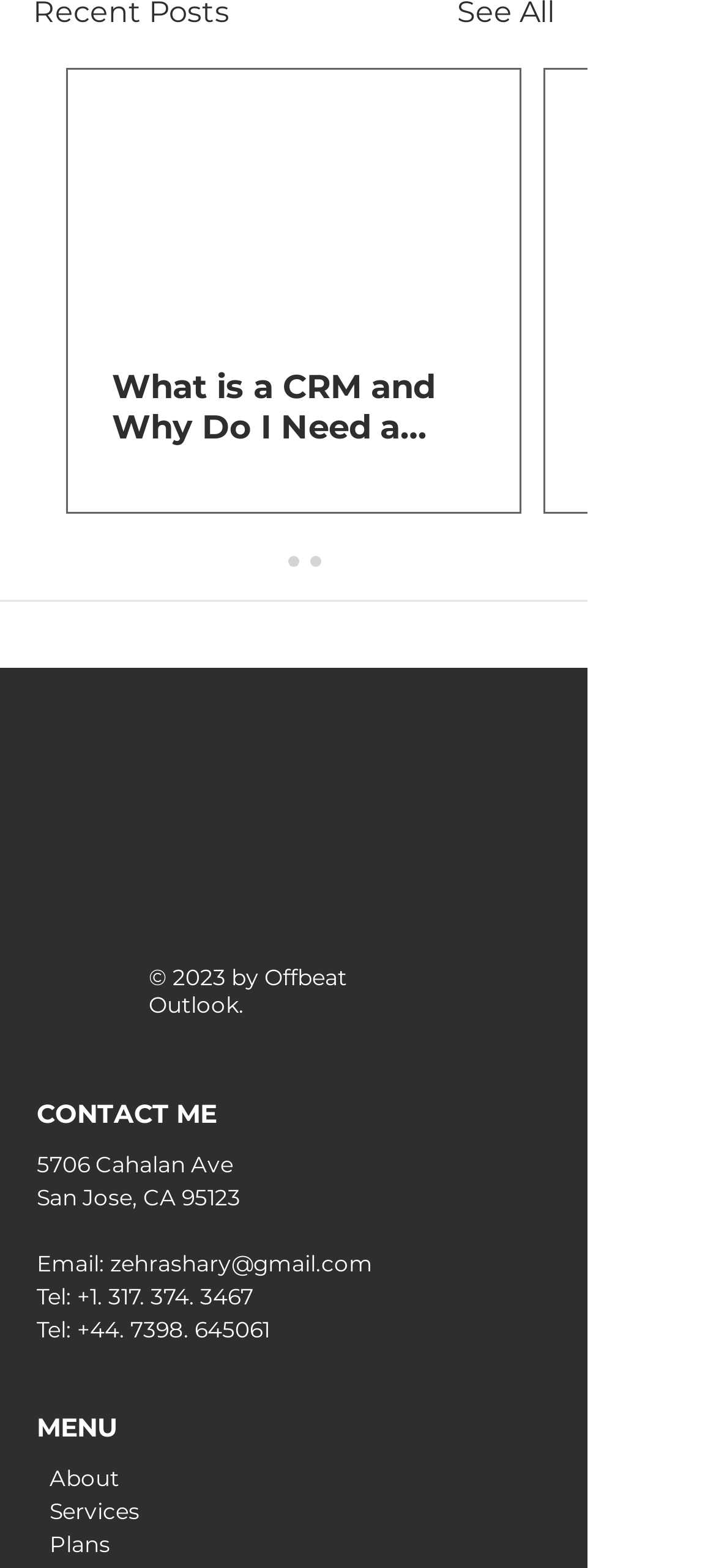Can you give a detailed response to the following question using the information from the image? What is the last menu item?

The last menu item can be found in the menu section, where the items are listed as 'About', 'Services', and 'Plans', and 'Plans' is the last one.